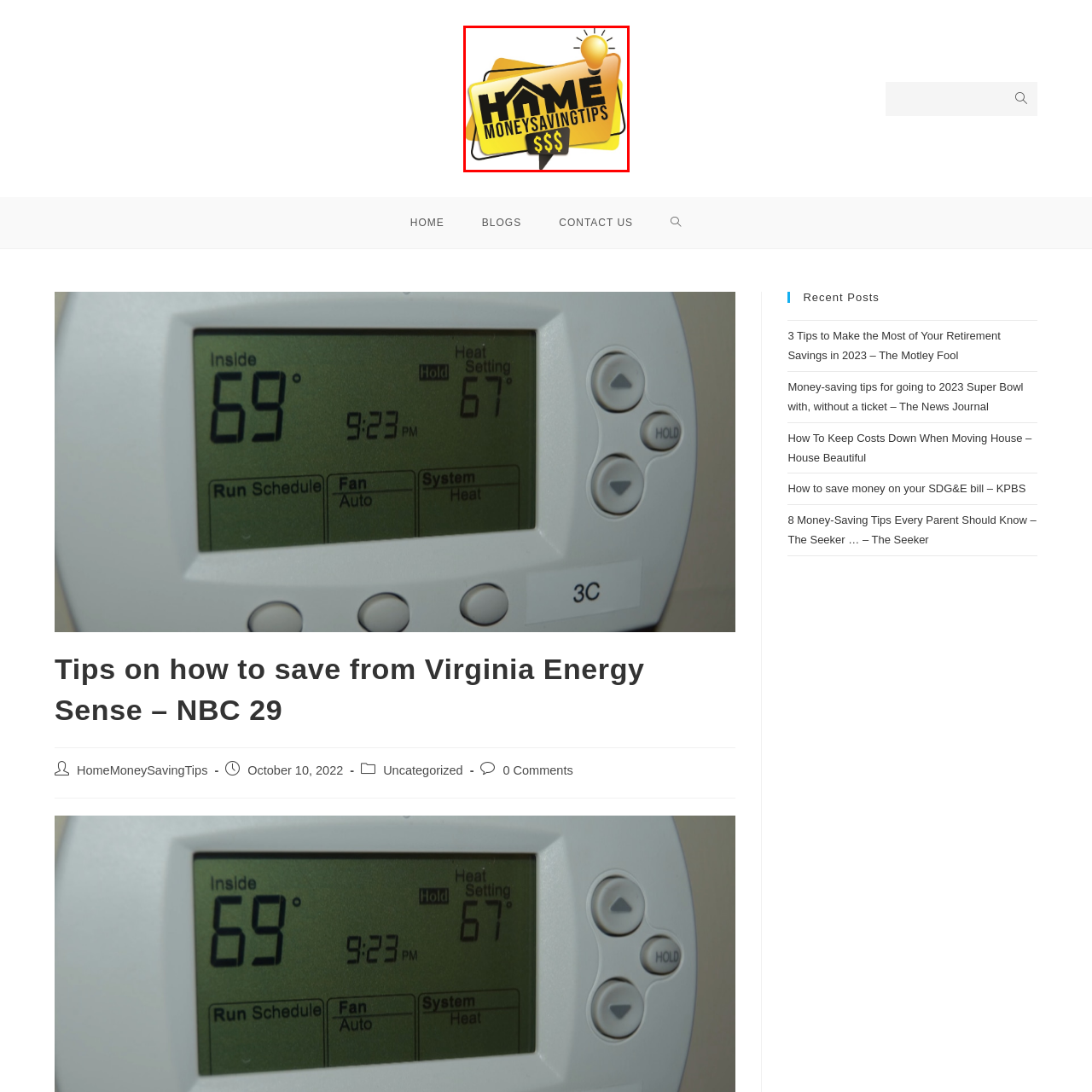What is the focus of the financial advice in the logo?
Please examine the image highlighted within the red bounding box and respond to the question using a single word or phrase based on the image.

Home expenses